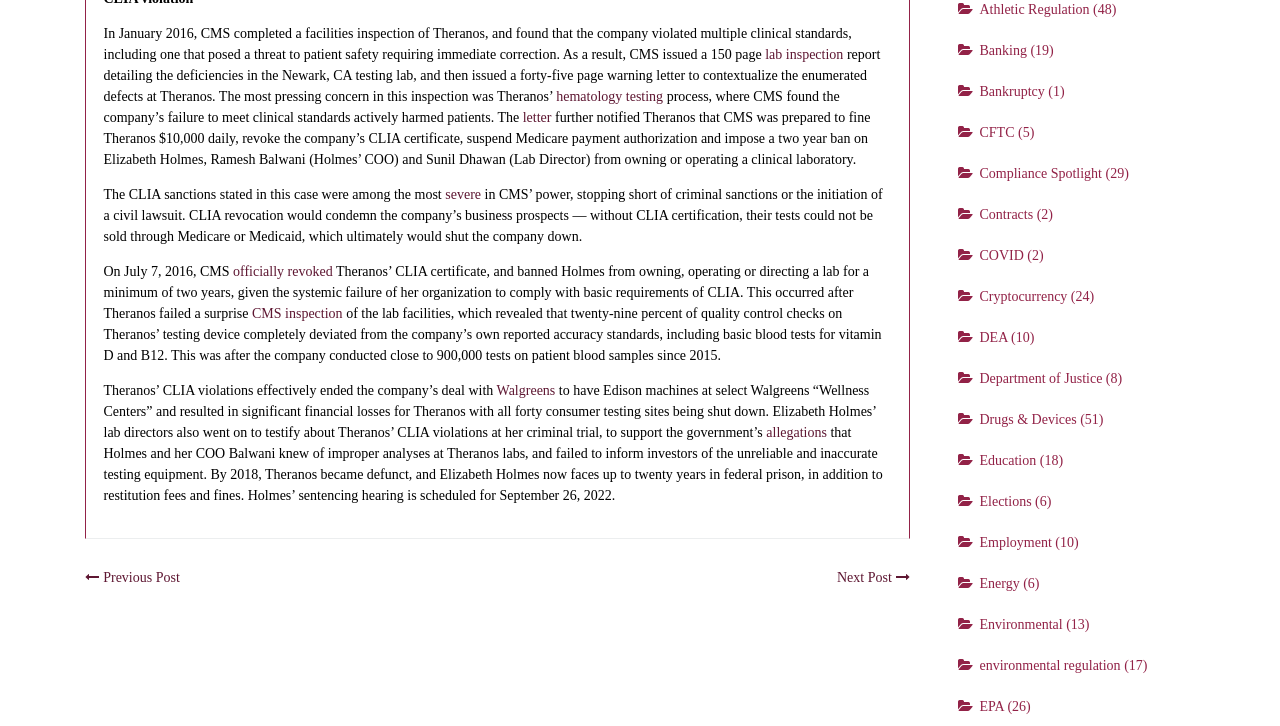What was the result of CMS' inspection of Theranos' lab in 2016?
Using the image as a reference, answer the question with a short word or phrase.

CLIA violations